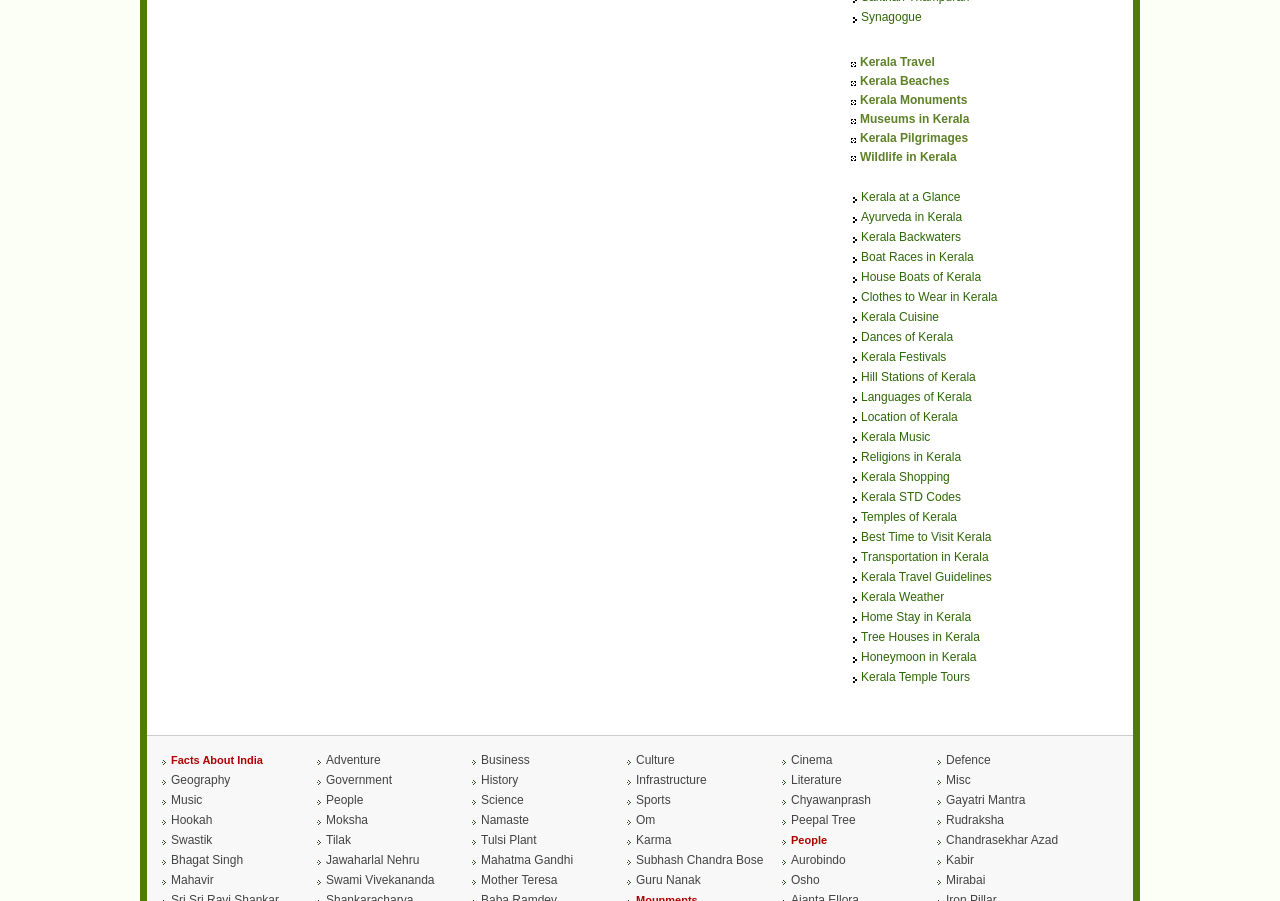Based on the element description Honeymoon in Kerala, identify the bounding box coordinates for the UI element. The coordinates should be in the format (top-left x, top-left y, bottom-right x, bottom-right y) and within the 0 to 1 range.

[0.673, 0.722, 0.763, 0.738]